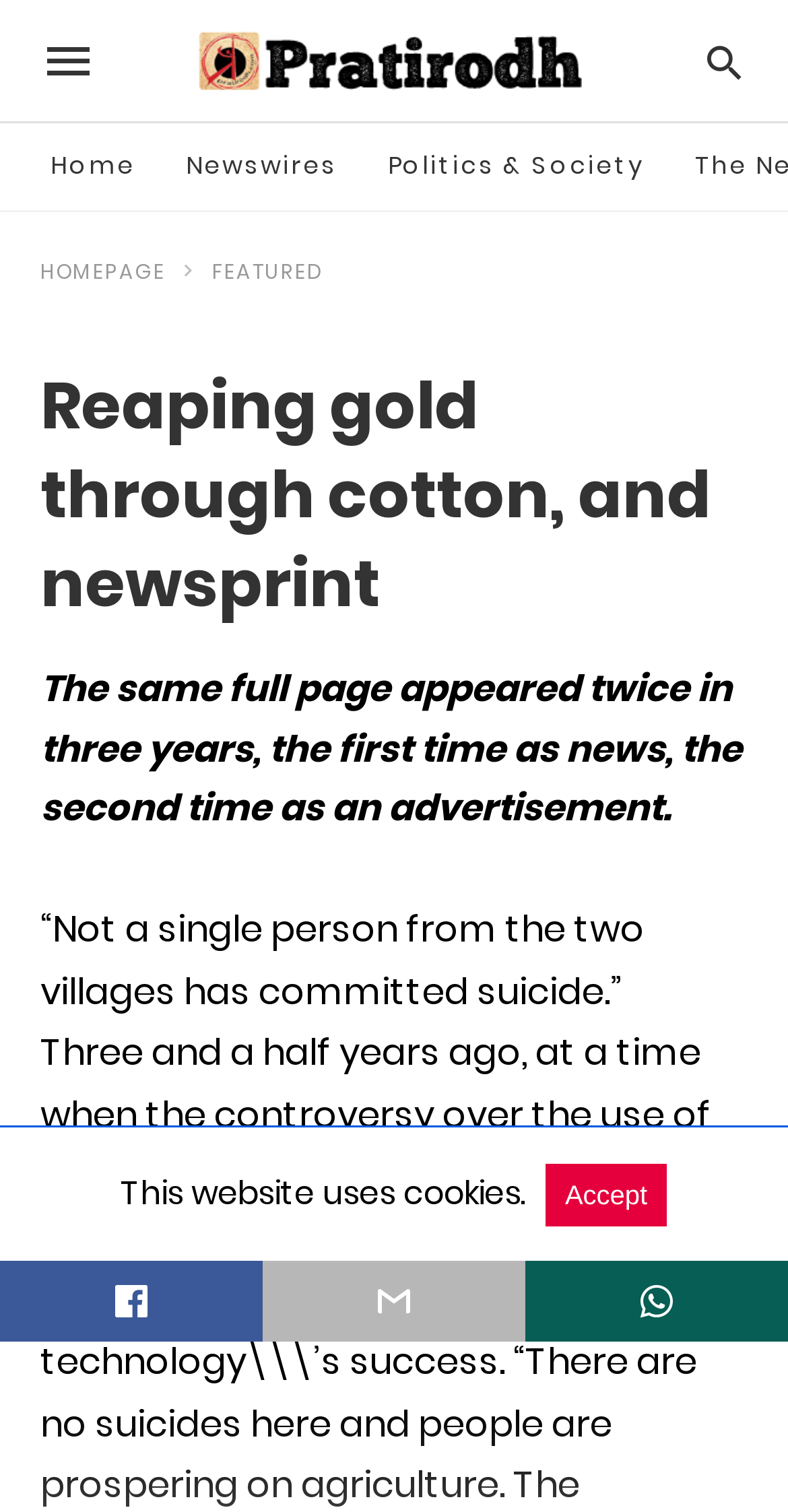Find the primary header on the webpage and provide its text.

Reaping gold through cotton, and newsprint